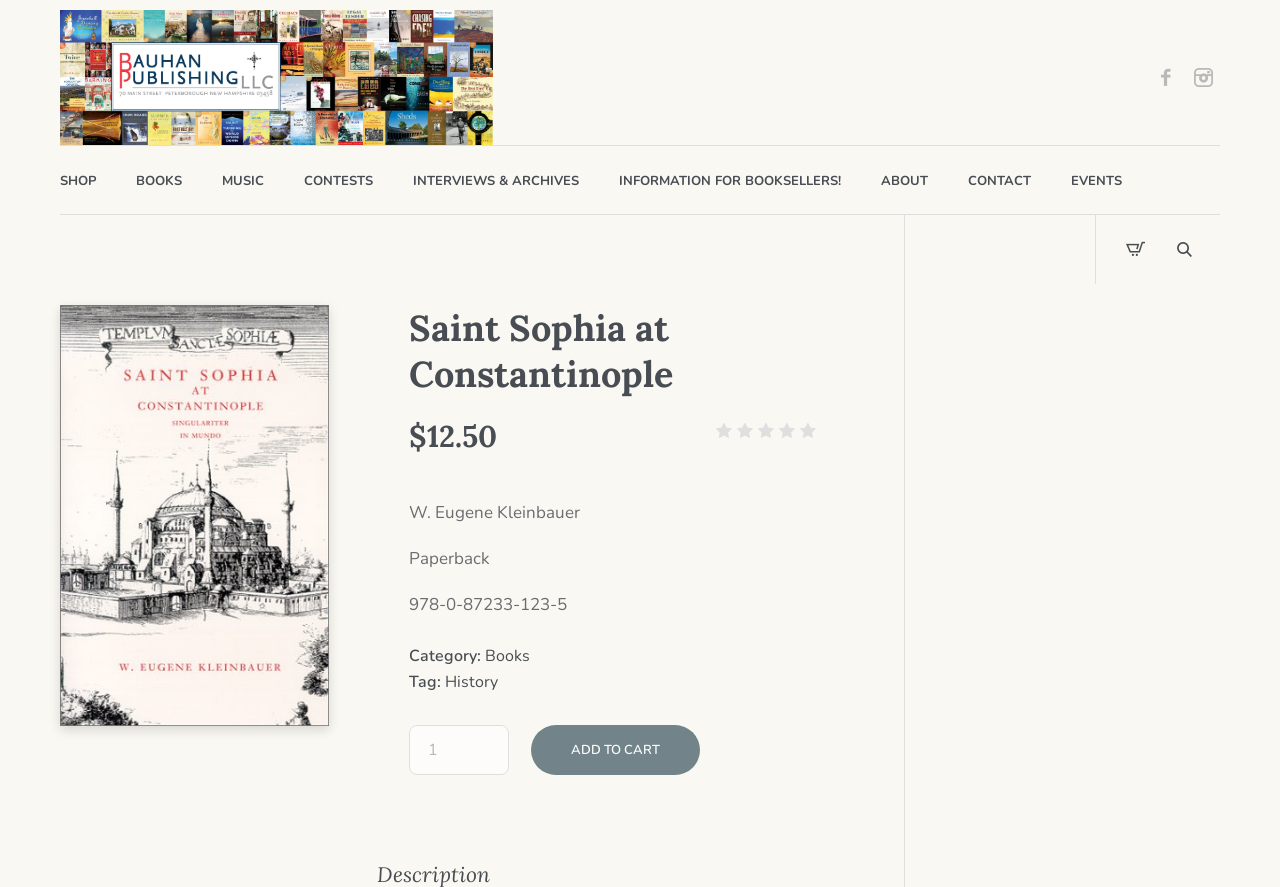Detail the various sections and features present on the webpage.

The webpage is about a book titled "Saint Sophia at Constantinople" published by Bauhan Publishing. At the top left corner, there is a logo image of Bauhan Publishing. On the top right corner, there are several social media links represented by icons. Below the logo, there is a navigation menu with links to various sections of the website, including SHOP, BOOKS, MUSIC, CONTESTS, INTERVIEWS & ARCHIVES, INFORMATION FOR BOOKSELLERS!, ABOUT, CONTACT, and EVENTS.

The main content of the webpage is about the book, with a large image of the book cover on the left side. The book title "Saint Sophia at Constantinople" is displayed as a heading above the image. Below the heading, there is a rating section with a "Rated 0 out of 5" label. The book's price, $12.50, is displayed next to the rating. 

Further down, there is a section with details about the book, including the author's name, W. Eugene Kleinbauer, the book format, Paperback, and the ISBN number, 978-0-87233-123-5. The book's category and tags are also listed, with links to related books. 

At the bottom of the page, there is a section to add the book to the cart, with a spin button to select the product quantity and an "ADD TO CART" button.